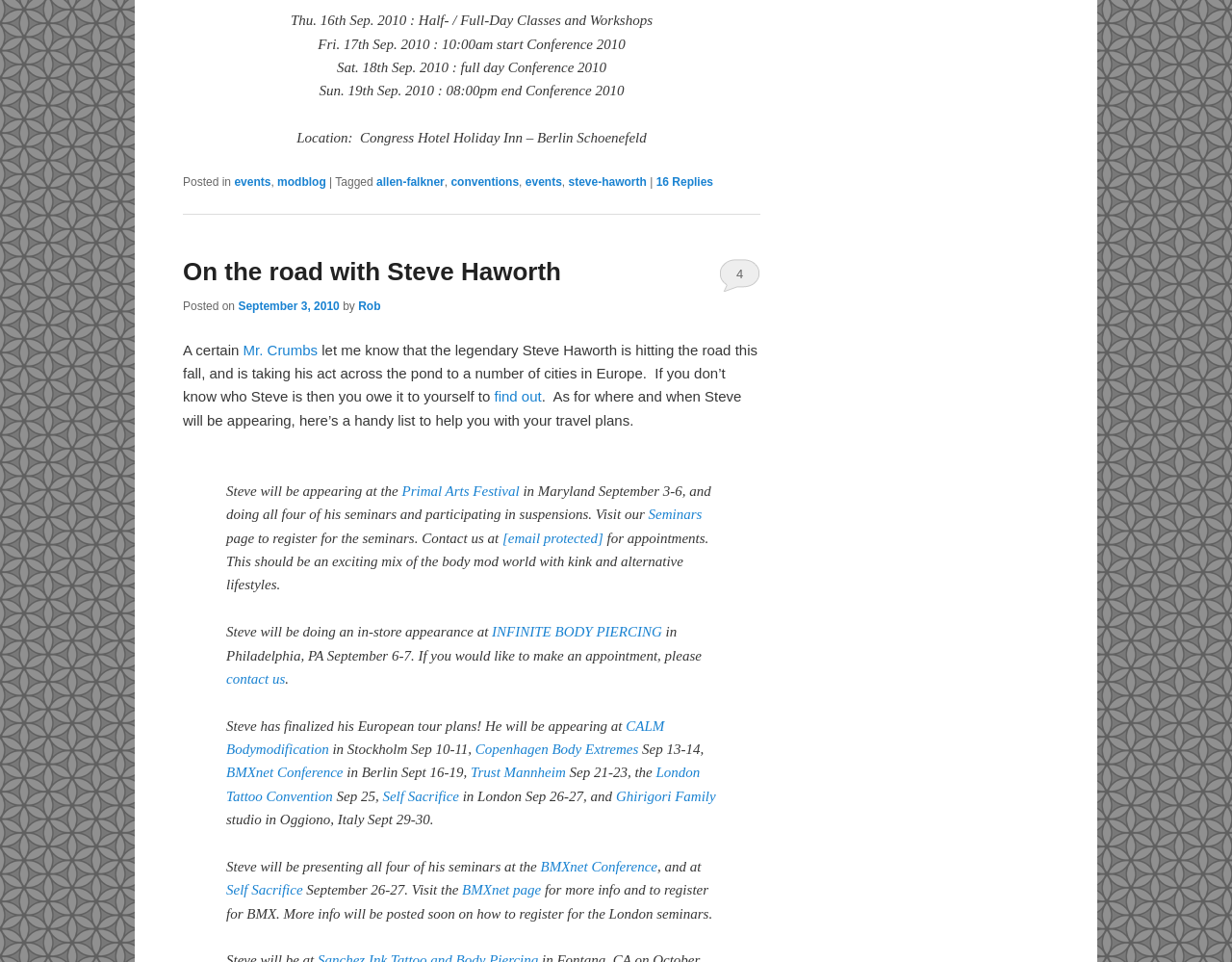Point out the bounding box coordinates of the section to click in order to follow this instruction: "View the Seminars page".

[0.526, 0.527, 0.57, 0.543]